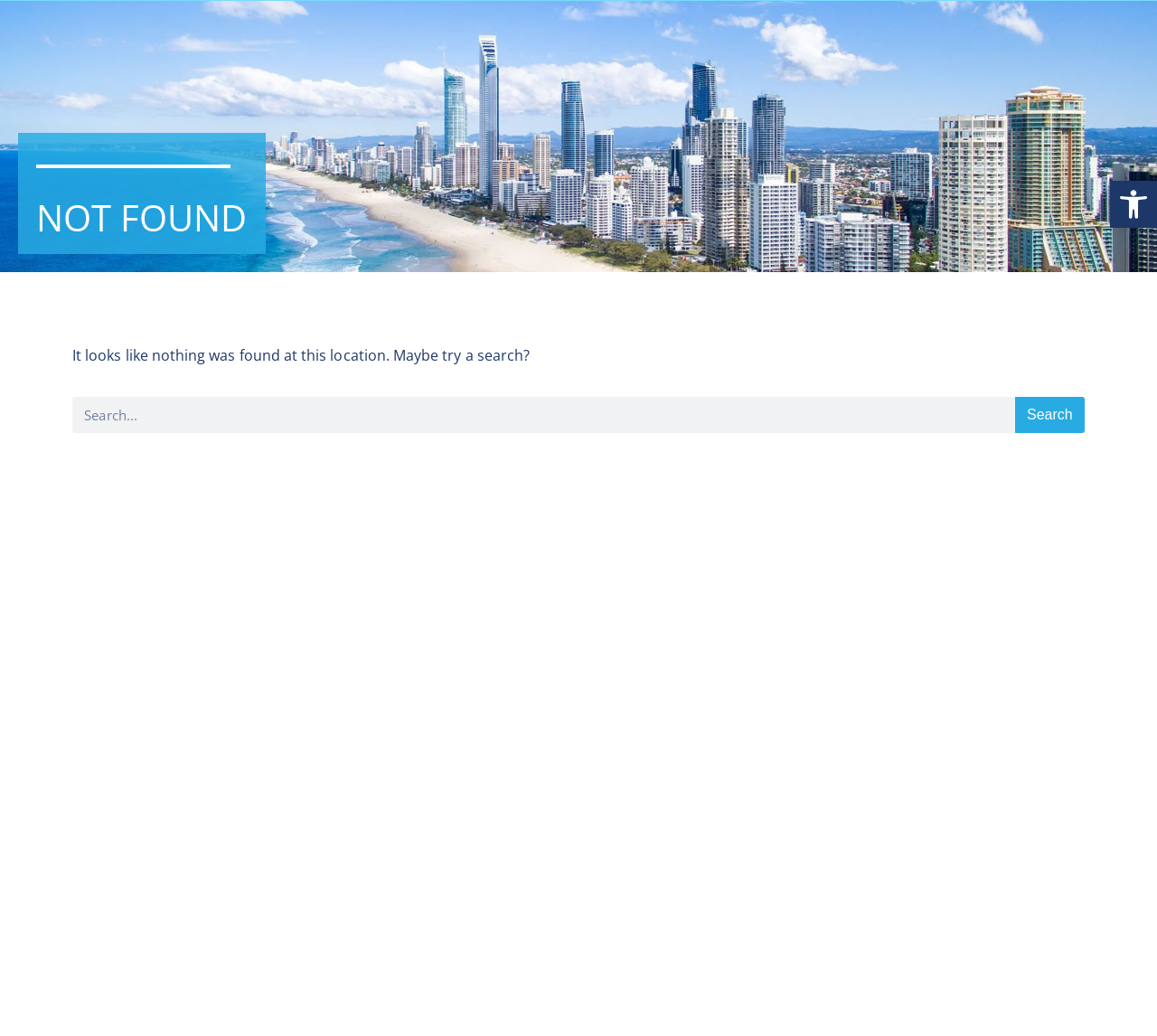Given the element description: "About Us", predict the bounding box coordinates of the UI element it refers to, using four float numbers between 0 and 1, i.e., [left, top, right, bottom].

None